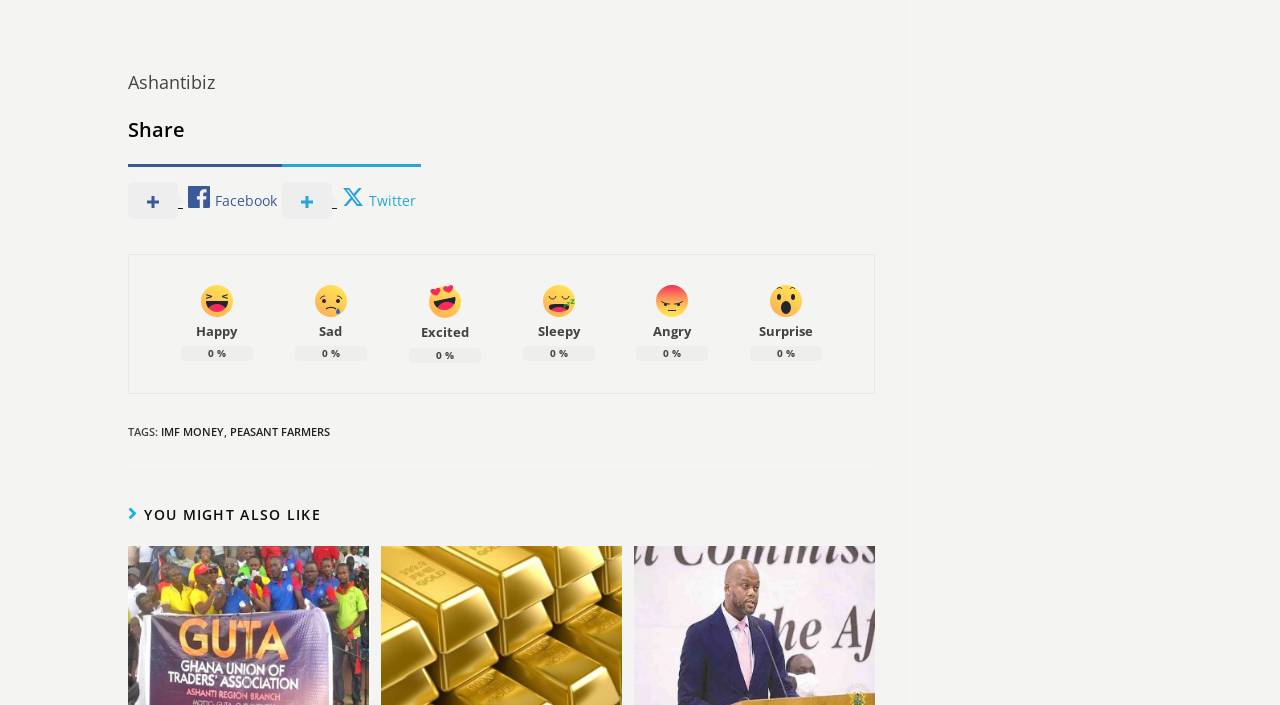What is the last tag mentioned?
Please provide a comprehensive answer based on the information in the image.

I looked at the tags section on the webpage and found that the last tag mentioned is PEASANT FARMERS, which is a link.